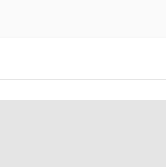Craft a detailed explanation of the image.

The image depicted relates to an article titled "Safran Helicopter Engines launches Logbook Connect reduce administrative burden on operators," a heading that signifies a major development in aviation technology aimed at streamlining processes for helicopter operators. The image captures an essential aspect of this initiative, possibly showcasing a user interface or visual element associated with the Logbook Connect service. This service is designed to enhance operational efficiency by minimizing administrative tasks. Below the main header, there is a date, "30th June 2023," indicating when this significant release was announced. Such advancements are crucial in modern aviation, where efficiency and reliability remain top priorities.